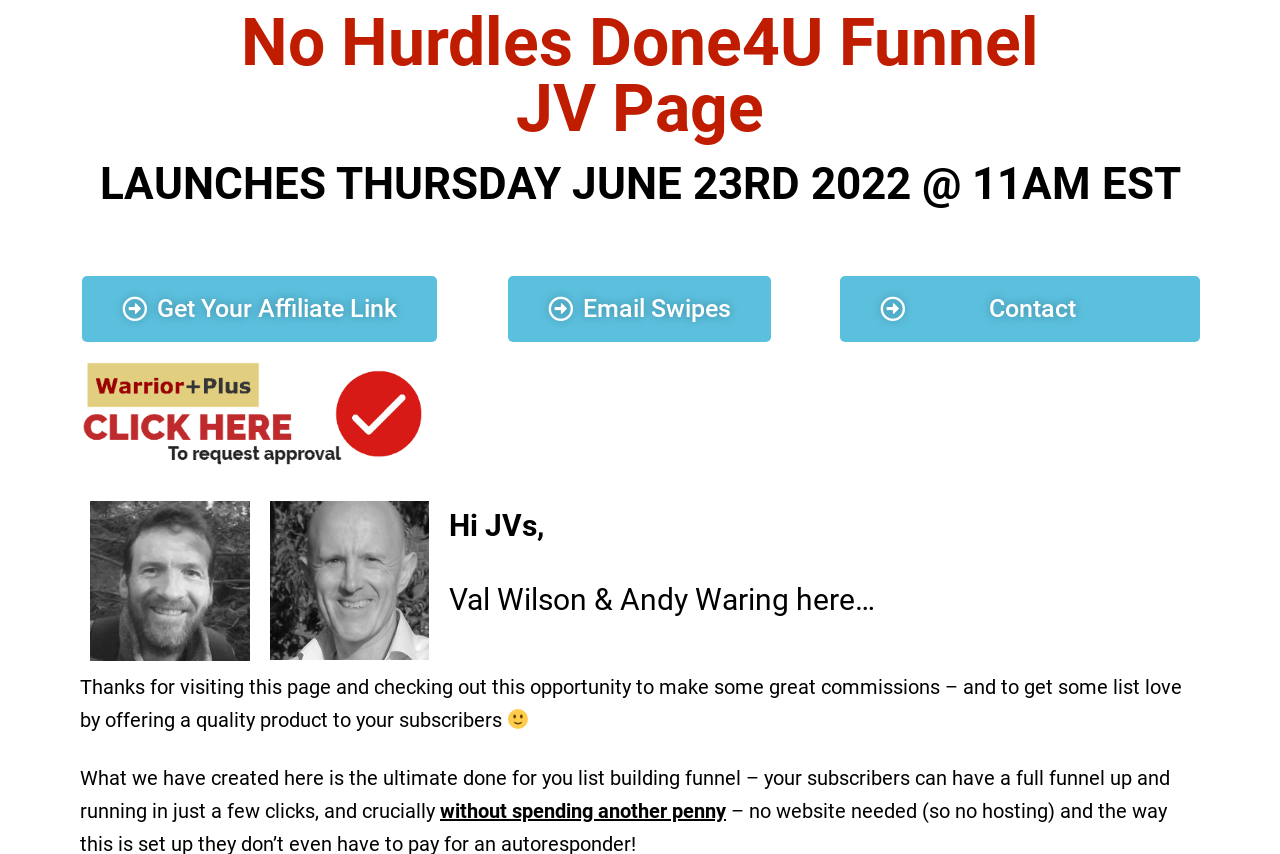Can you determine the main header of this webpage?

No Hurdles Done4U Funnel
JV Page